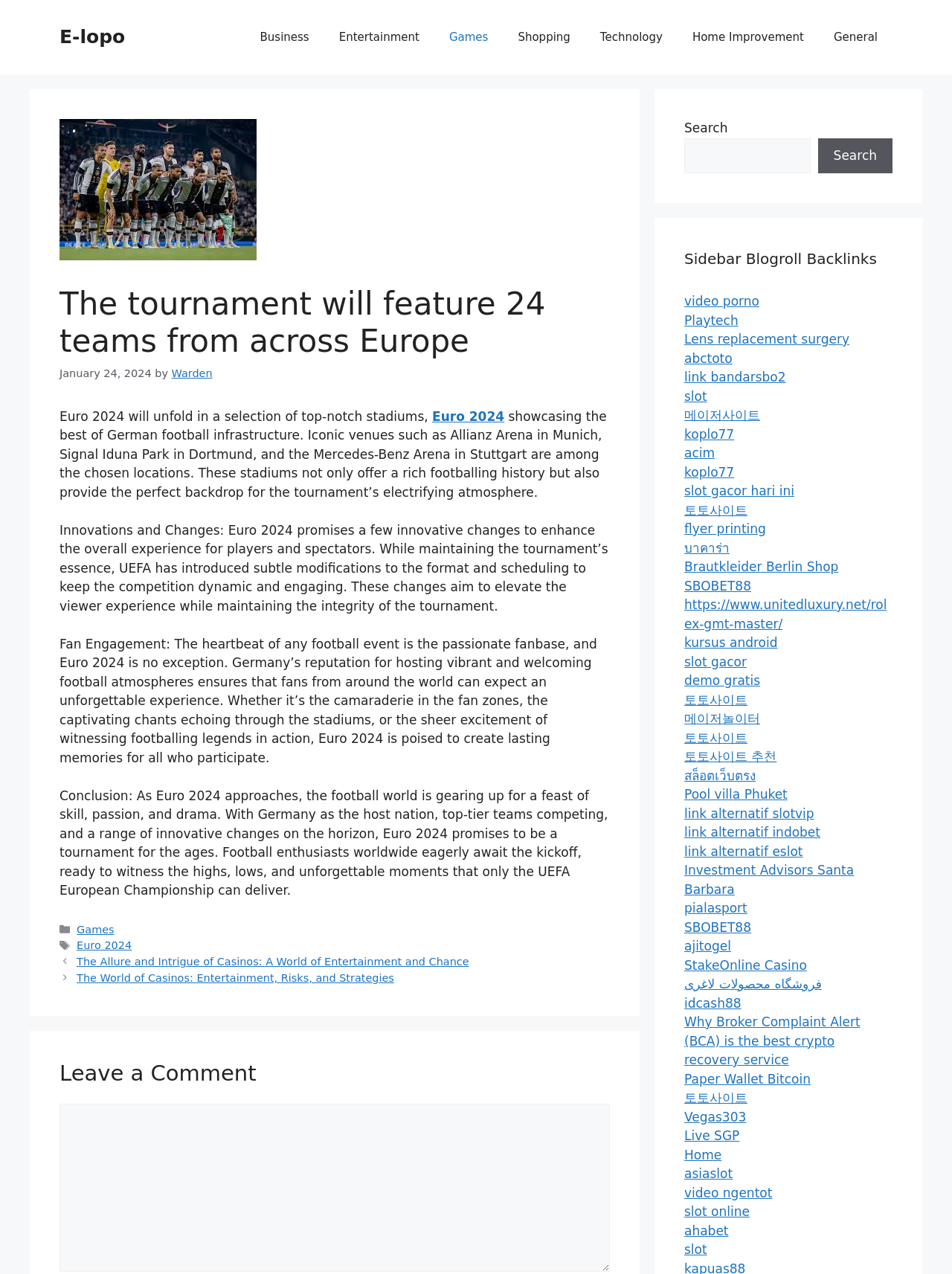Please identify the bounding box coordinates of the clickable area that will fulfill the following instruction: "Click on Euro 2024 link". The coordinates should be in the format of four float numbers between 0 and 1, i.e., [left, top, right, bottom].

[0.454, 0.321, 0.53, 0.333]